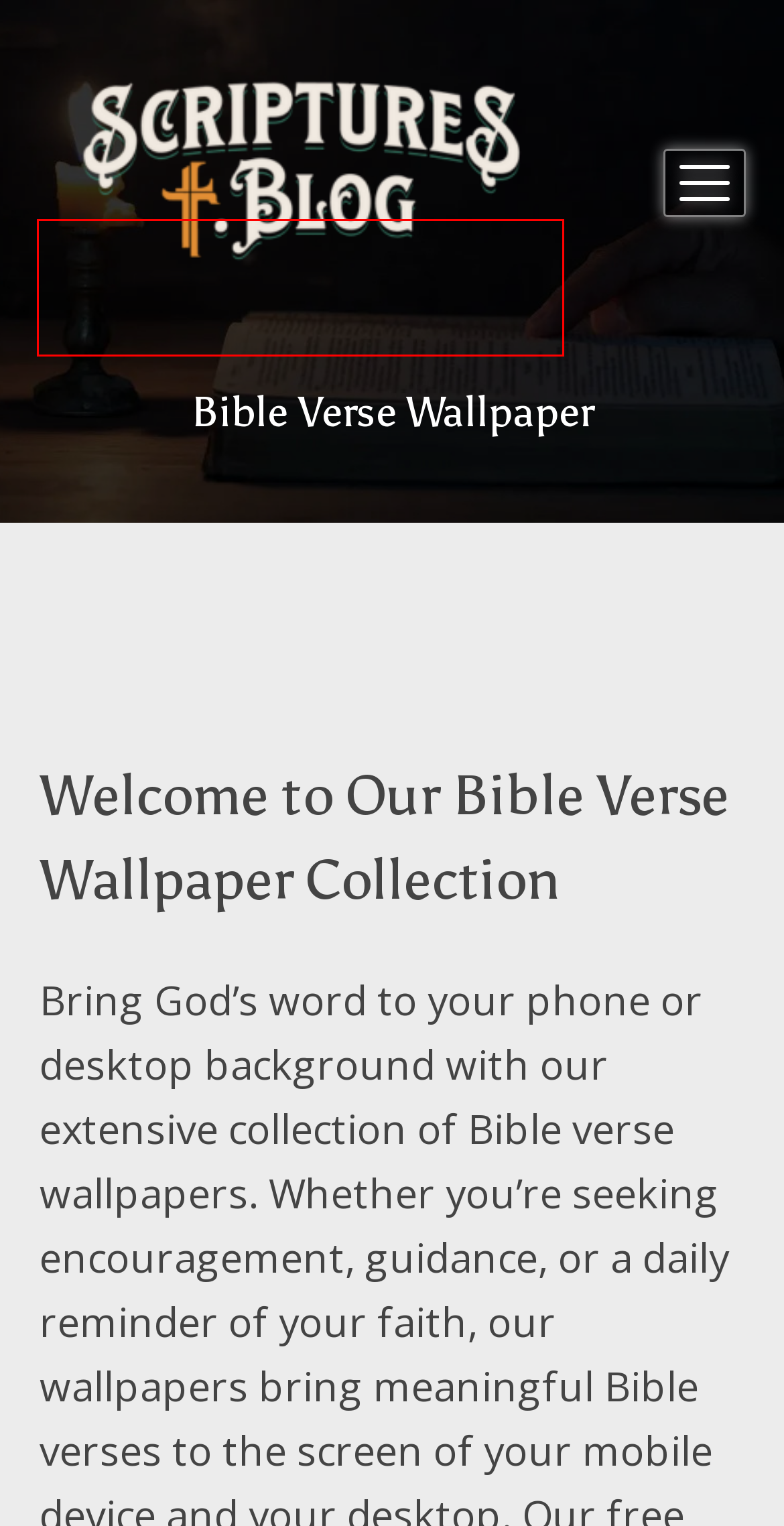Inspect the screenshot of a webpage with a red rectangle bounding box. Identify the webpage description that best corresponds to the new webpage after clicking the element inside the bounding box. Here are the candidates:
A. Bible Verse Love Wallpaper
B. Other Topics - scriptures.blog
C. 16 Bible Verses about Resurrection
D. Partners of Scriptures.blog
E. The Word is Truth | Scriptures.blog
F. 55 Bible Locations (today) with Interactive Map
G. About Scriptures.blog
H. Bible Verse Wallpaper for Men

E